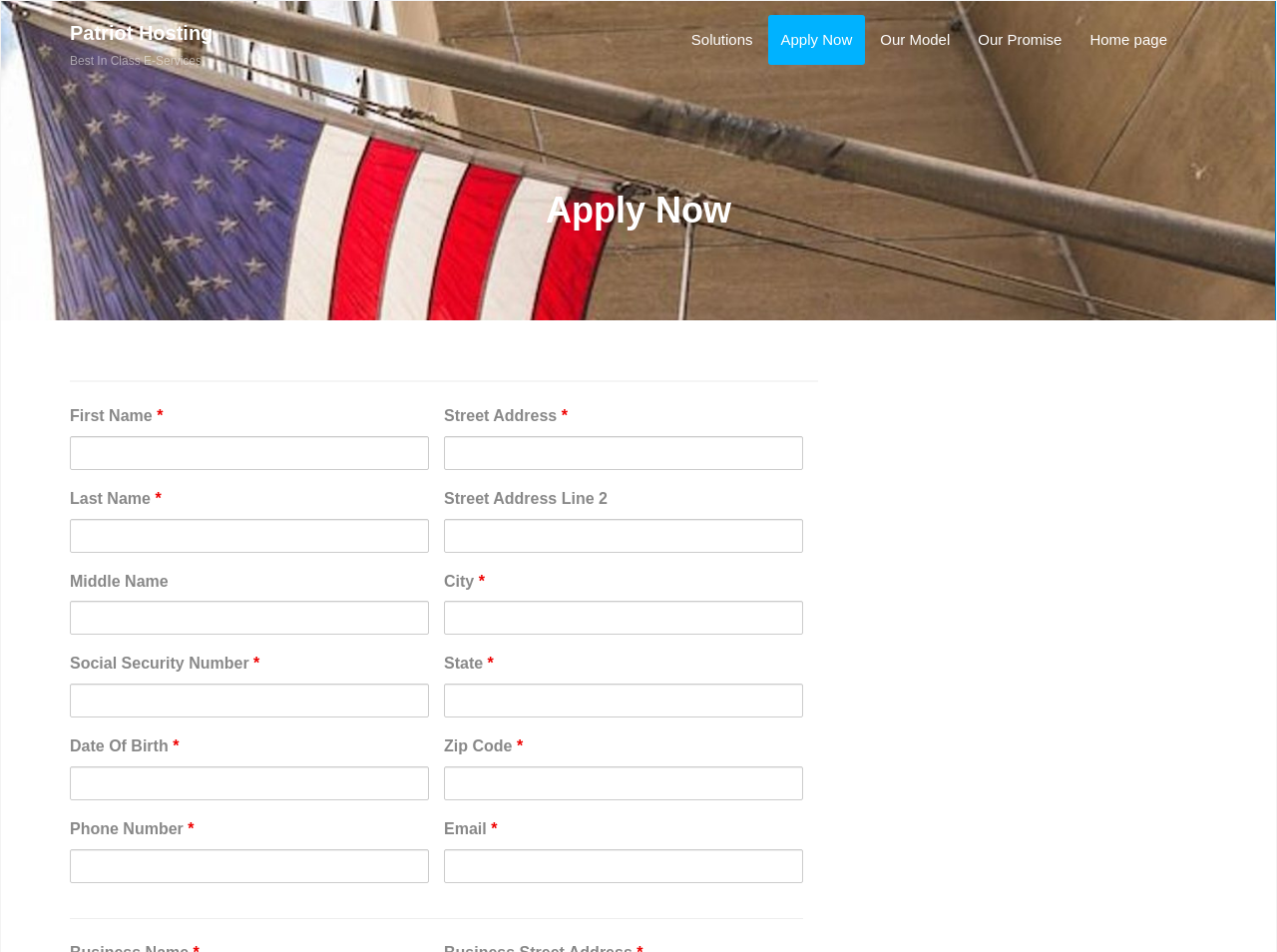How many columns are used to organize the application form fields?
Please answer using one word or phrase, based on the screenshot.

2